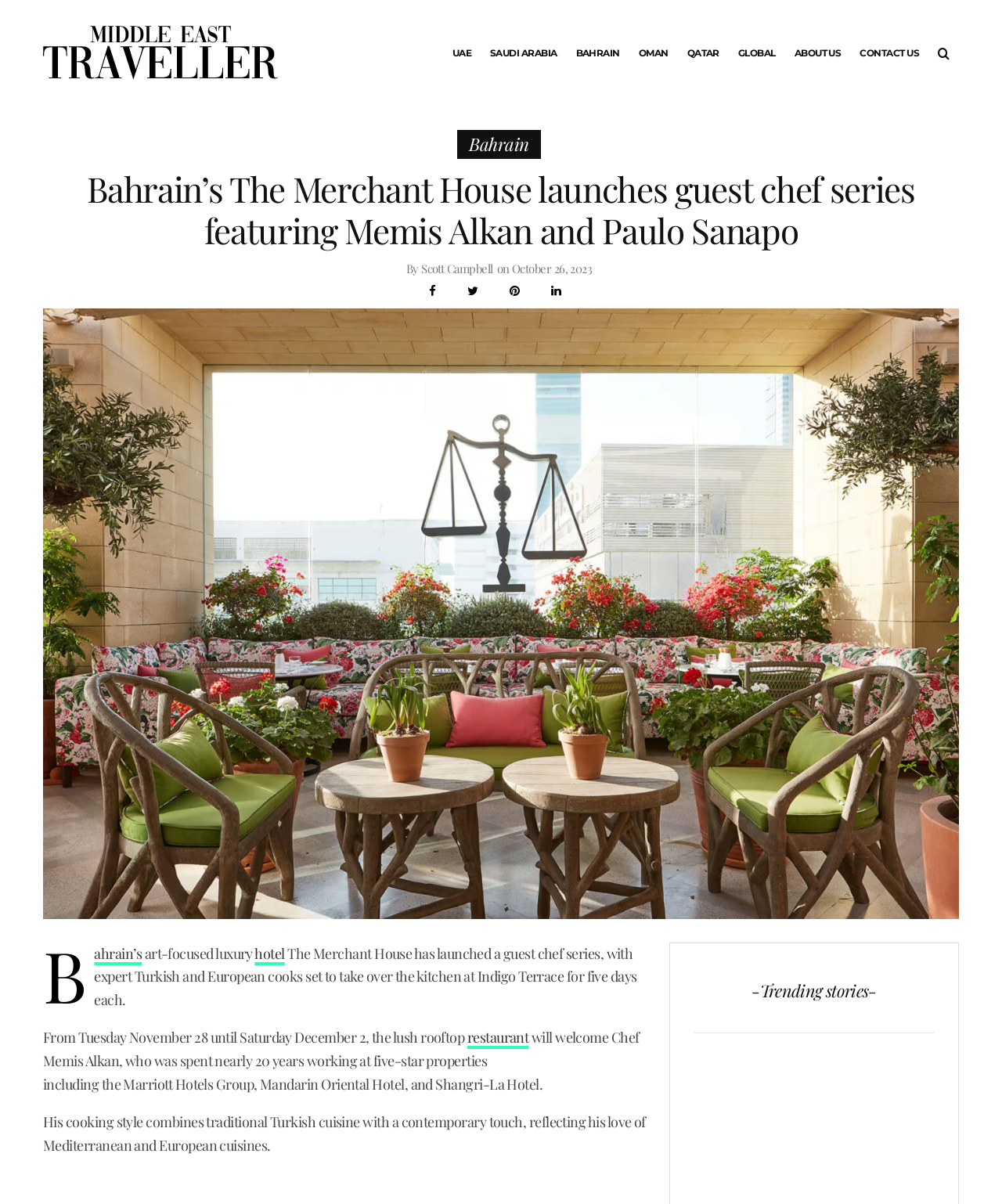Predict the bounding box of the UI element based on this description: "Blackmagic Design UltraStudio 4K Mini".

None